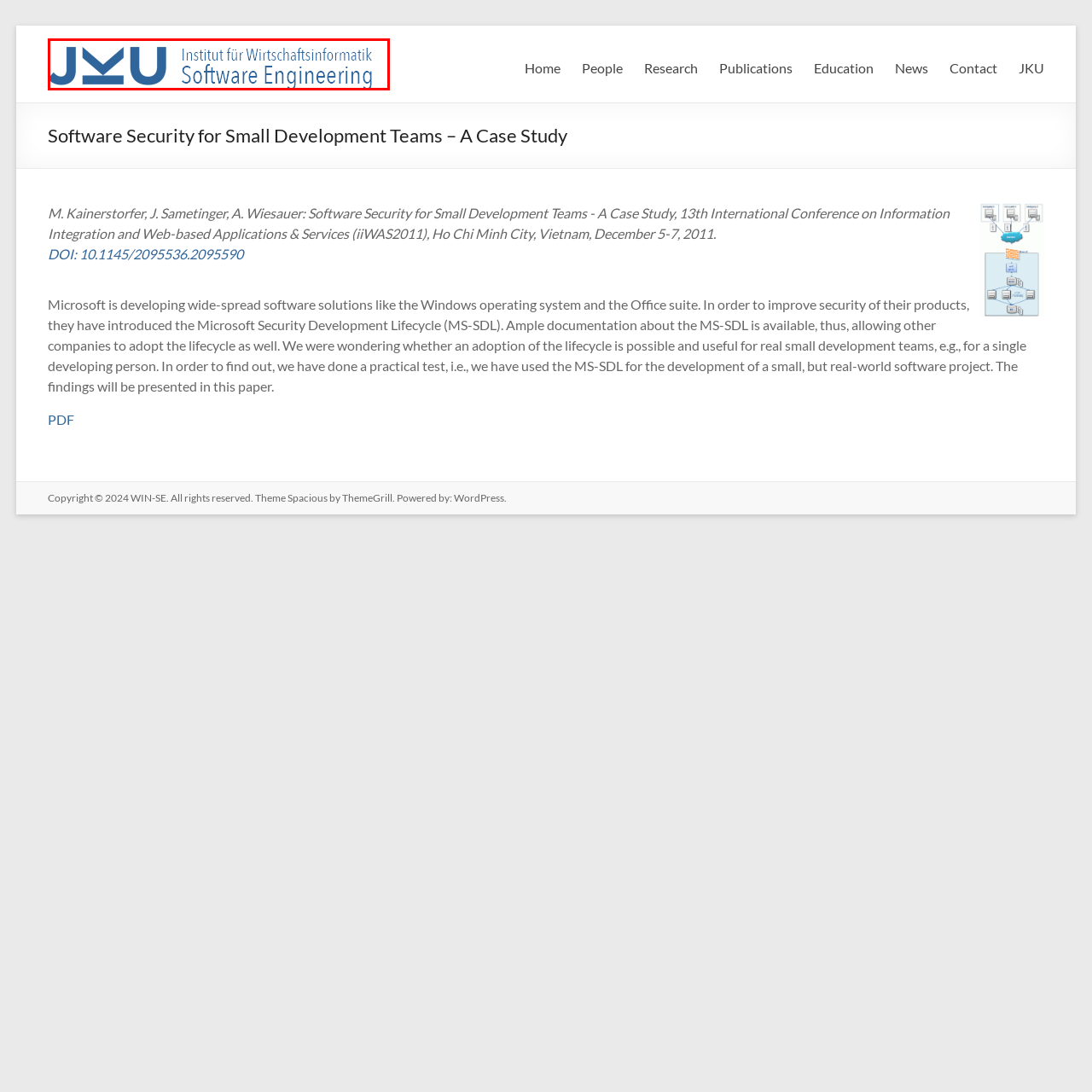Explain in detail what is depicted in the image enclosed by the red boundary.

The image features the logo of the "Institut für Wirtschaftsinformatik" (Institute for Information Systems) along with the phrase "Software Engineering." It is presented in a clean and professional design, primarily utilizing a blue color palette that conveys trust and expertise. This visual element is part of the header for a webpage focused on software security, particularly for small development teams. The logo signifies the organization's dedication to integrating software engineering practices within economic contexts, emphasizing their role in the development of secure software solutions.